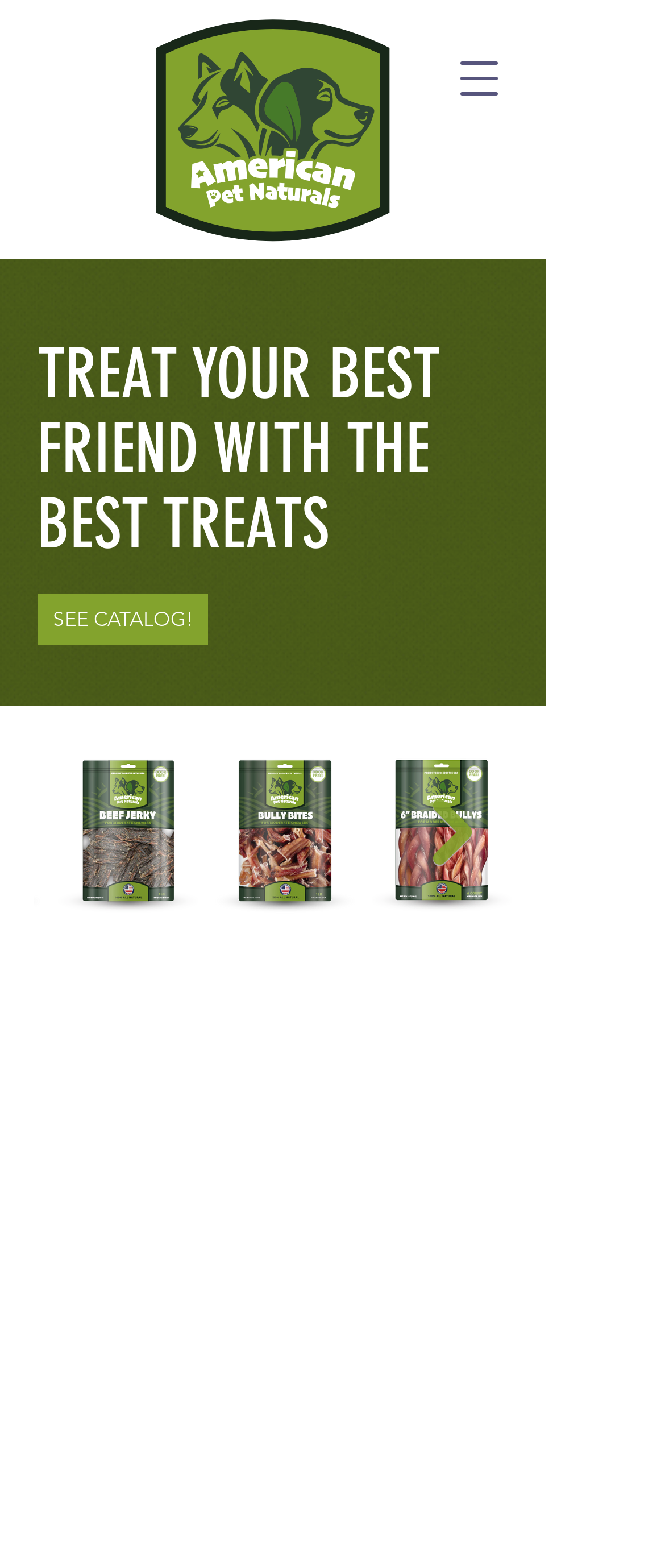What is the call-to-action on the webpage?
Using the image provided, answer with just one word or phrase.

SEE CATALOG!